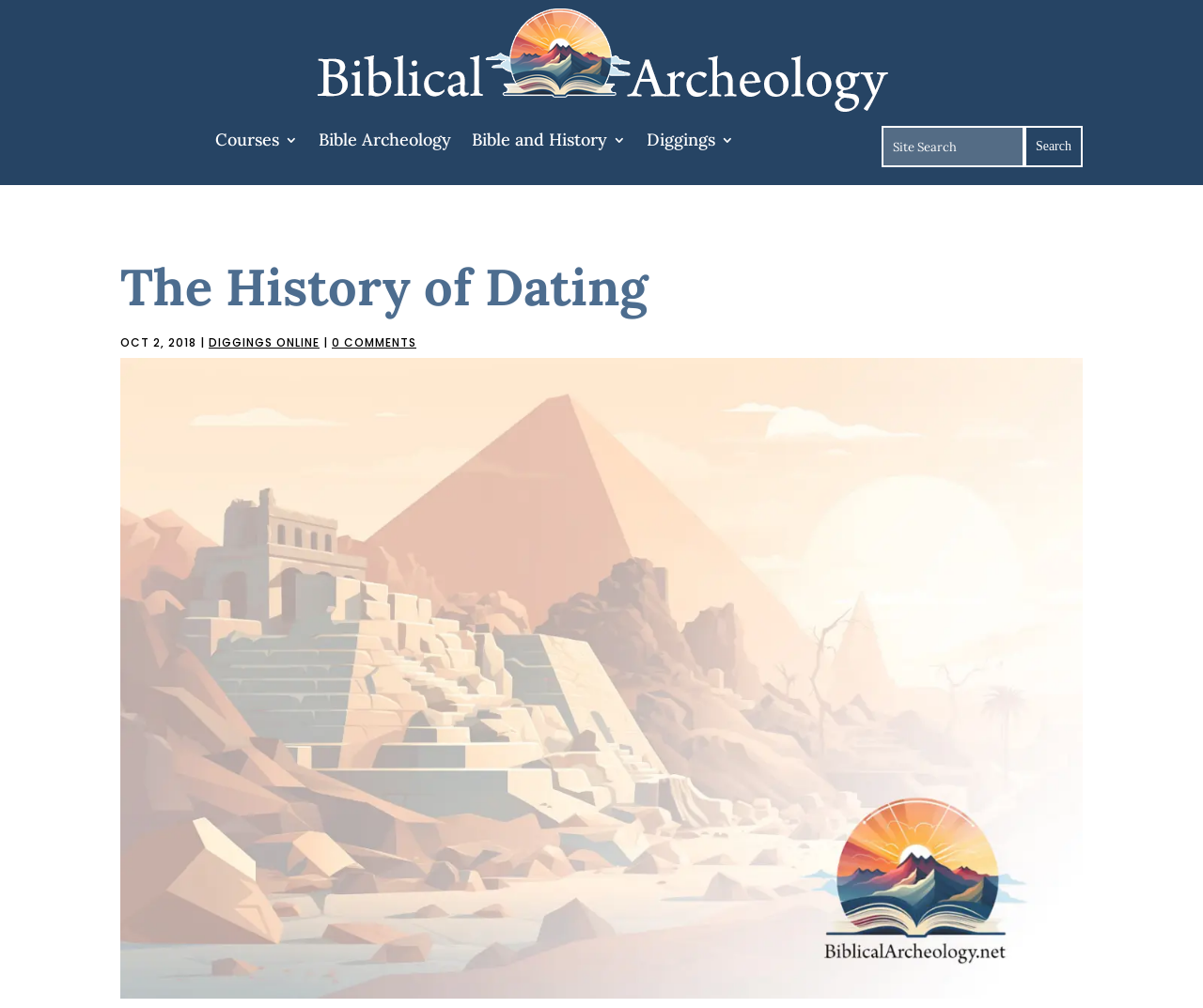Can you provide the bounding box coordinates for the element that should be clicked to implement the instruction: "read the article about Bible Archeology"?

[0.265, 0.132, 0.375, 0.153]